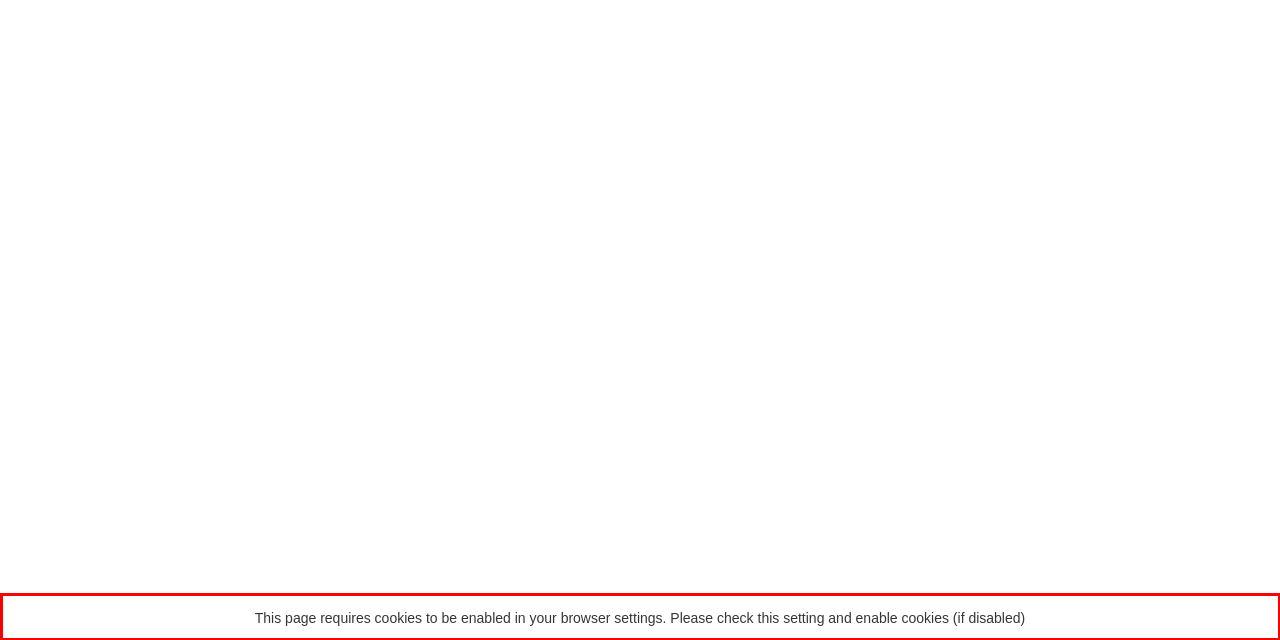Given a webpage screenshot, identify the text inside the red bounding box using OCR and extract it.

This page requires cookies to be enabled in your browser settings. Please check this setting and enable cookies (if disabled)